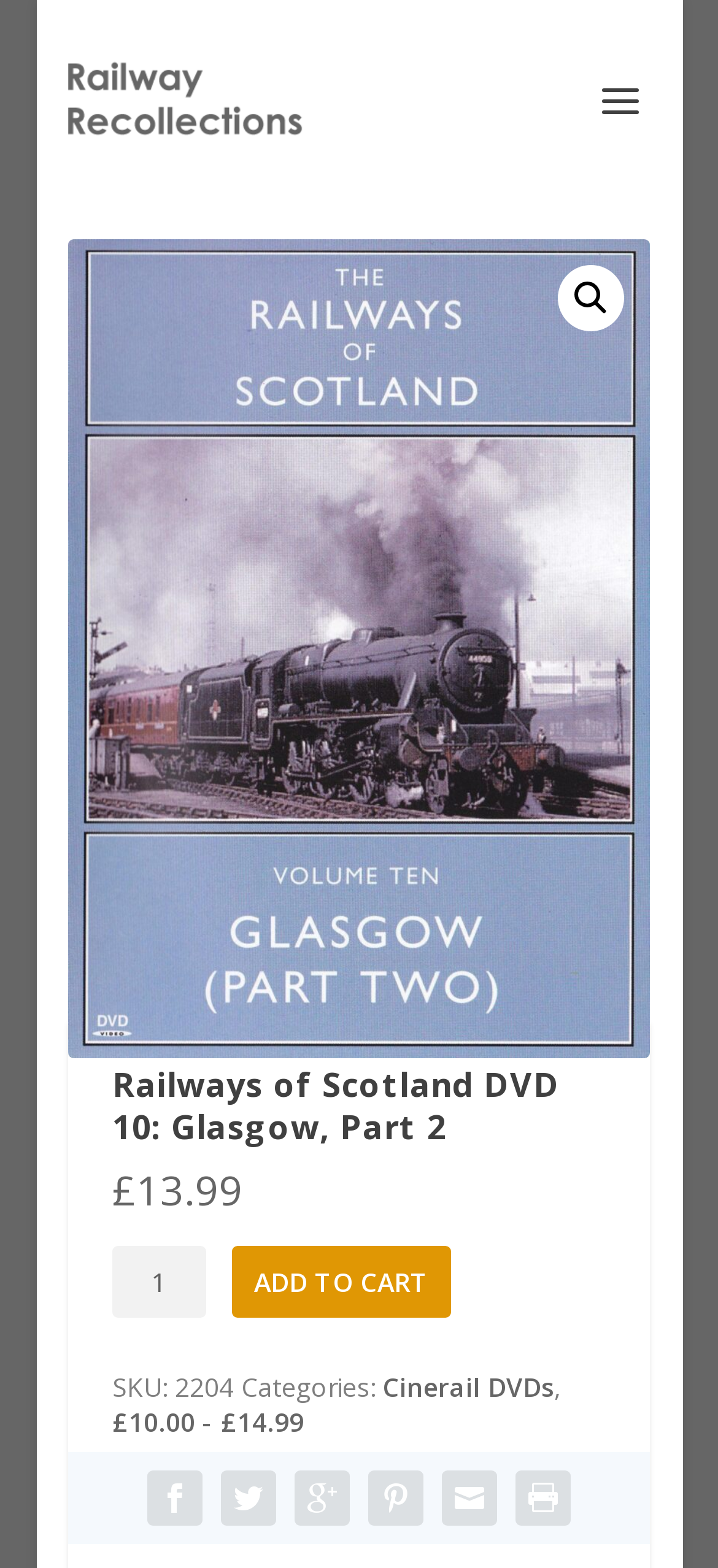Please locate the bounding box coordinates of the element that needs to be clicked to achieve the following instruction: "Add to cart". The coordinates should be four float numbers between 0 and 1, i.e., [left, top, right, bottom].

[0.323, 0.794, 0.628, 0.84]